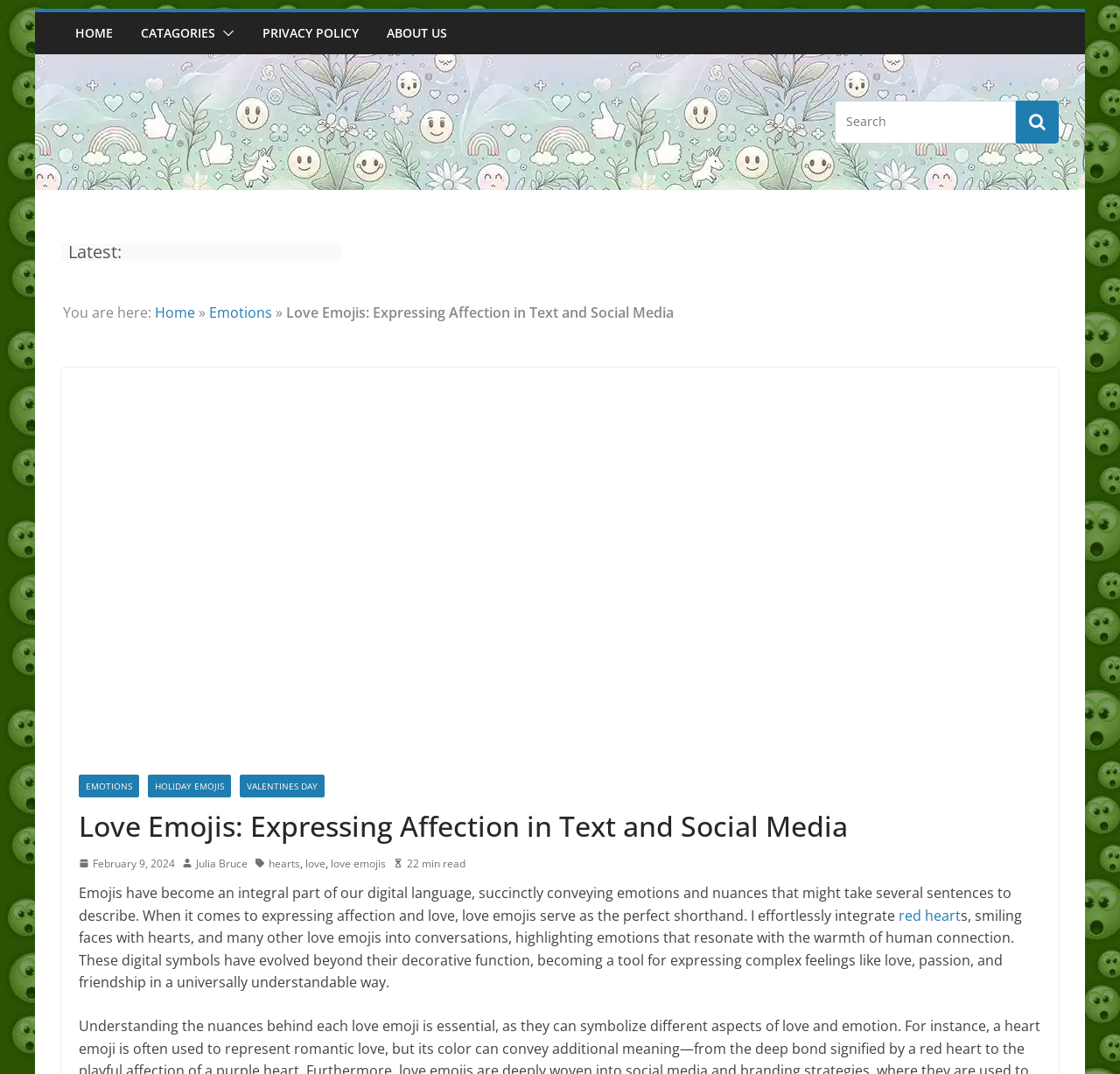Pinpoint the bounding box coordinates of the clickable area needed to execute the instruction: "Learn about emotions". The coordinates should be specified as four float numbers between 0 and 1, i.e., [left, top, right, bottom].

[0.187, 0.282, 0.243, 0.3]